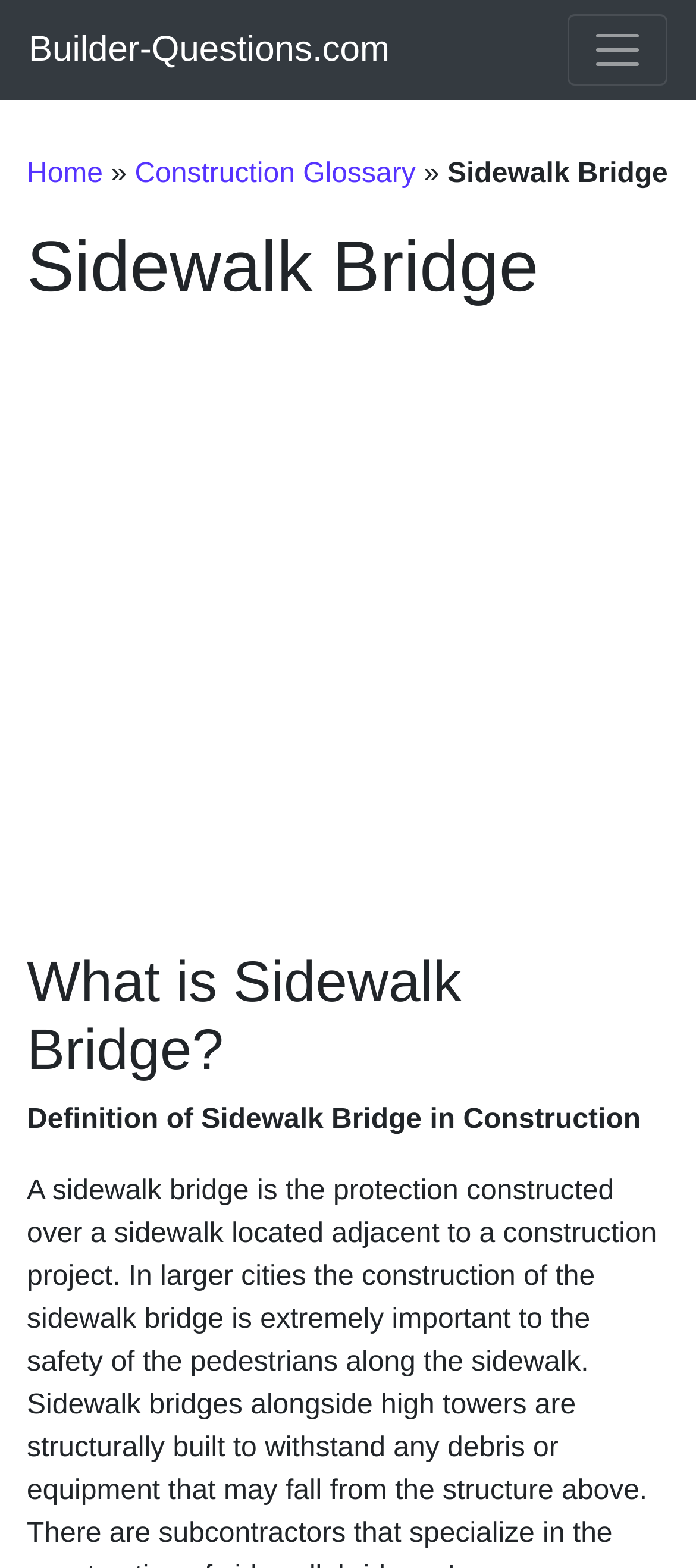Describe every aspect of the webpage comprehensively.

The webpage is about the definition of a "Sidewalk Bridge" in construction or home renovation. At the top left, there is a link to the website "Builder-Questions.com". Next to it, on the top right, is a button to toggle navigation. 

Below the top section, there is a header with a navigation menu. The menu has links to "Home", "Construction Glossary", and a highlighted "Sidewalk Bridge" section. 

Below the navigation menu, there is a large advertisement iframe that spans the entire width of the page. 

The main content of the page starts below the advertisement. It has a heading that asks "What is Sidewalk Bridge?" followed by a paragraph that provides the definition of Sidewalk Bridge in construction.